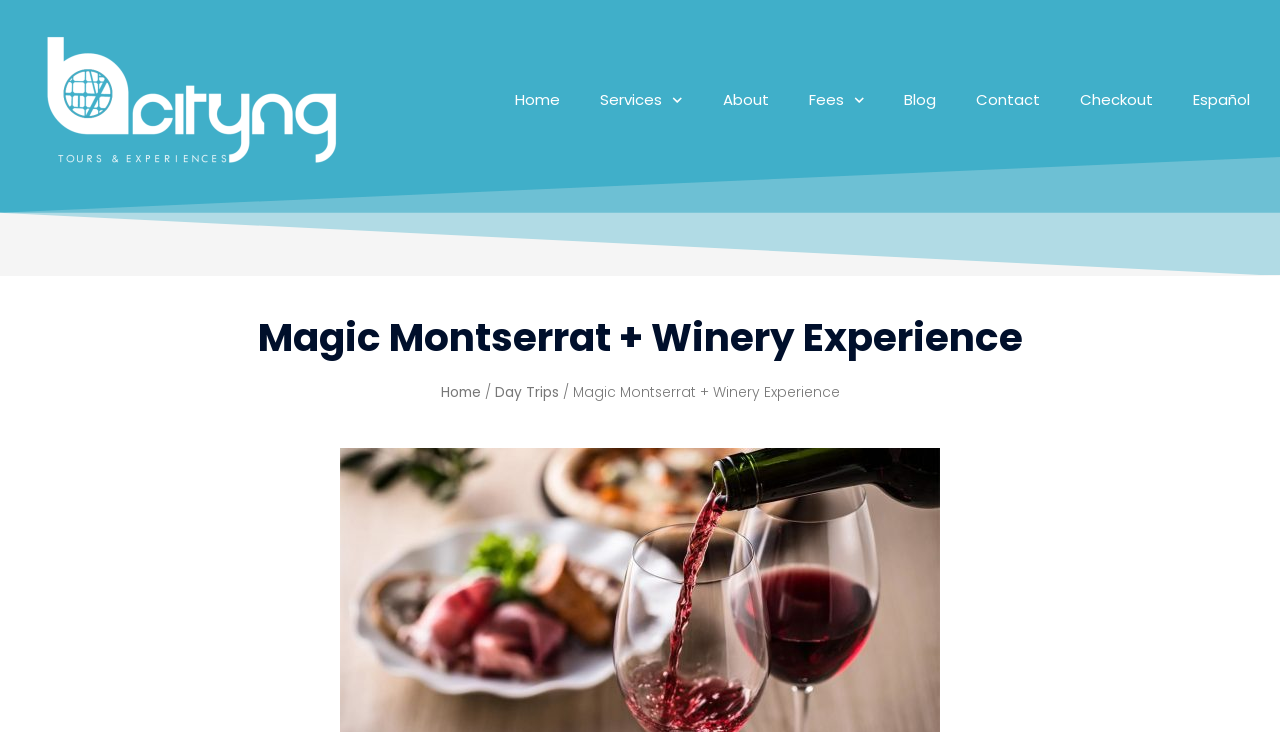Identify the bounding box coordinates of the region that should be clicked to execute the following instruction: "go to home page".

[0.387, 0.105, 0.453, 0.168]